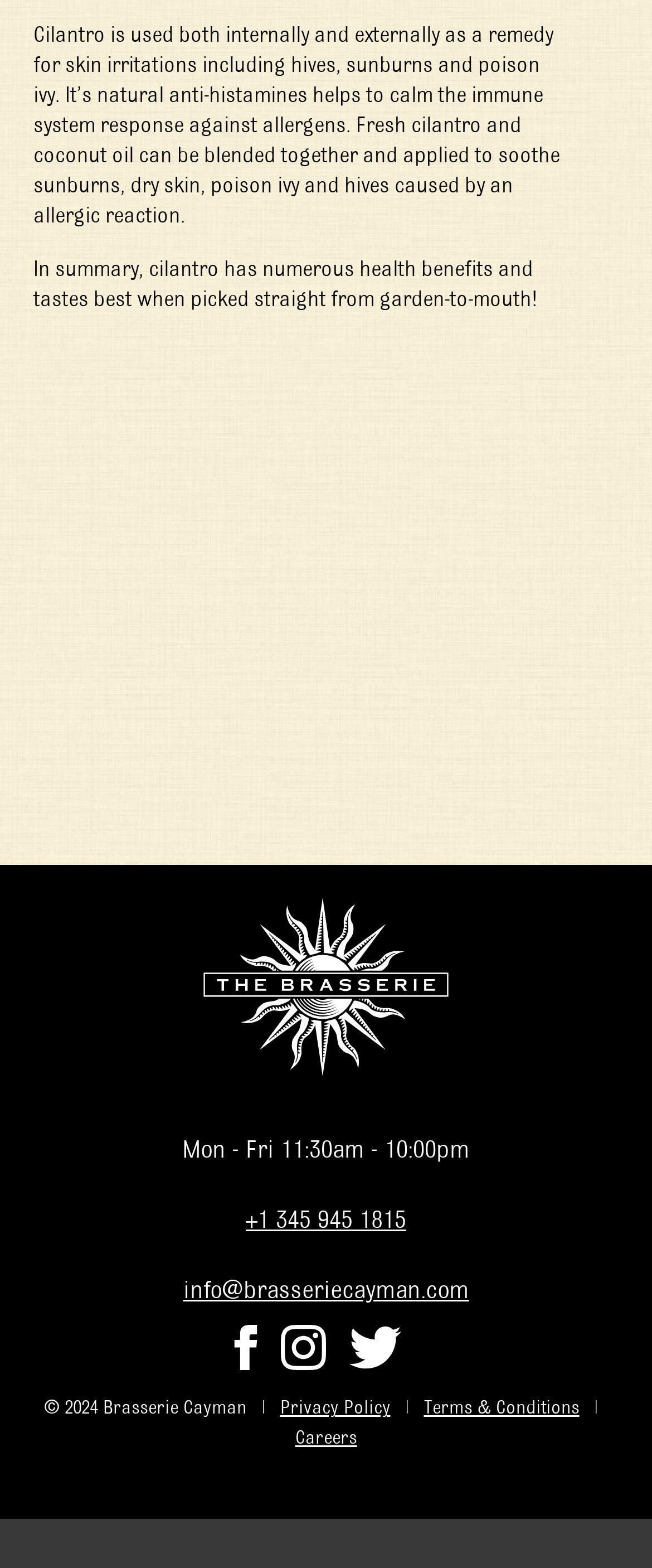What is cilantro used for?
Make sure to answer the question with a detailed and comprehensive explanation.

According to the text, cilantro is used both internally and externally as a remedy for skin irritations including hives, sunburns, and poison ivy.